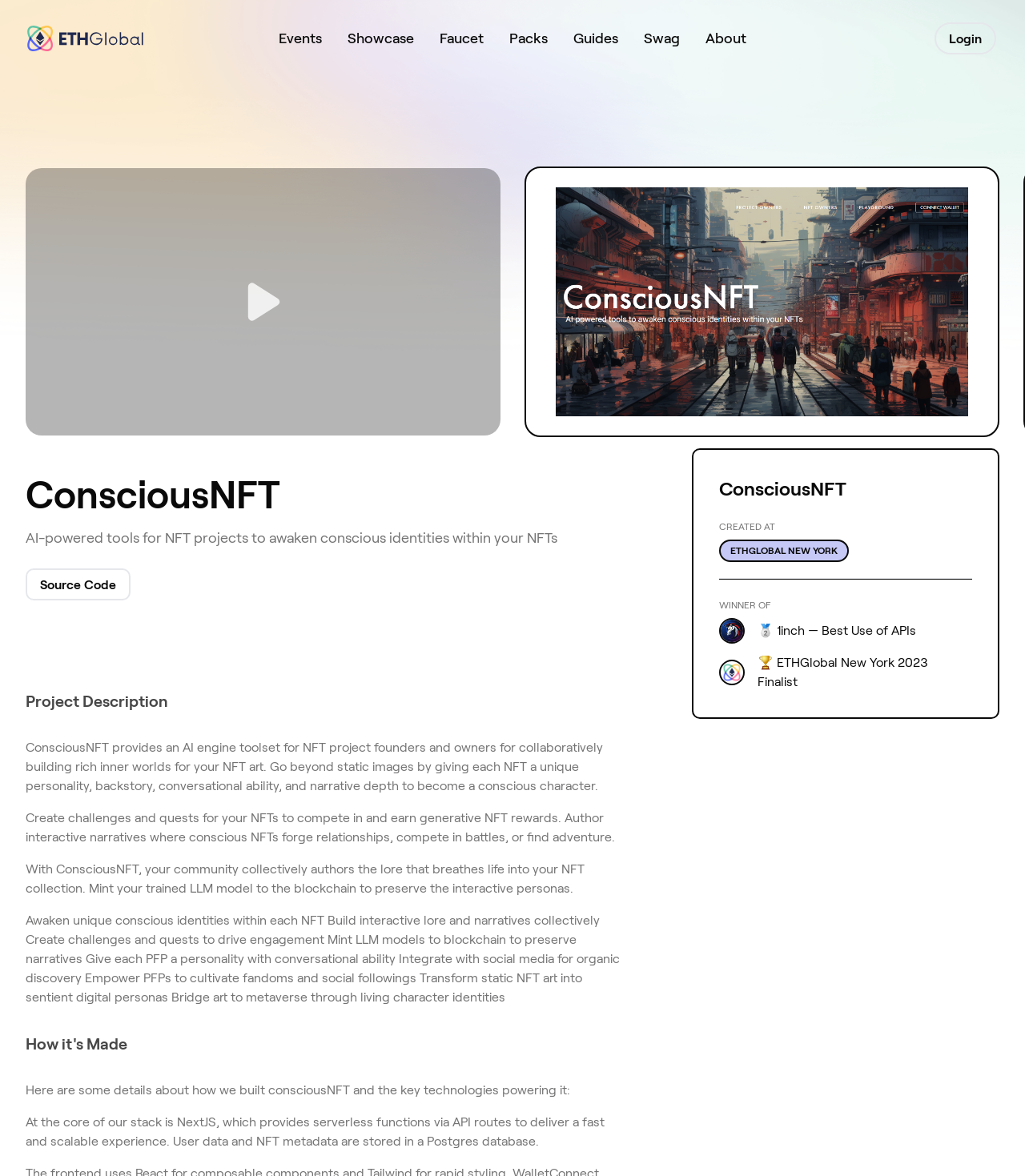Examine the screenshot and answer the question in as much detail as possible: What is ConsciousNFT?

Based on the webpage, ConsciousNFT is a platform that provides AI-powered tools for NFT projects to awaken conscious identities within NFTs. This is evident from the heading 'ConsciousNFT' and the static text that describes the platform's functionality.